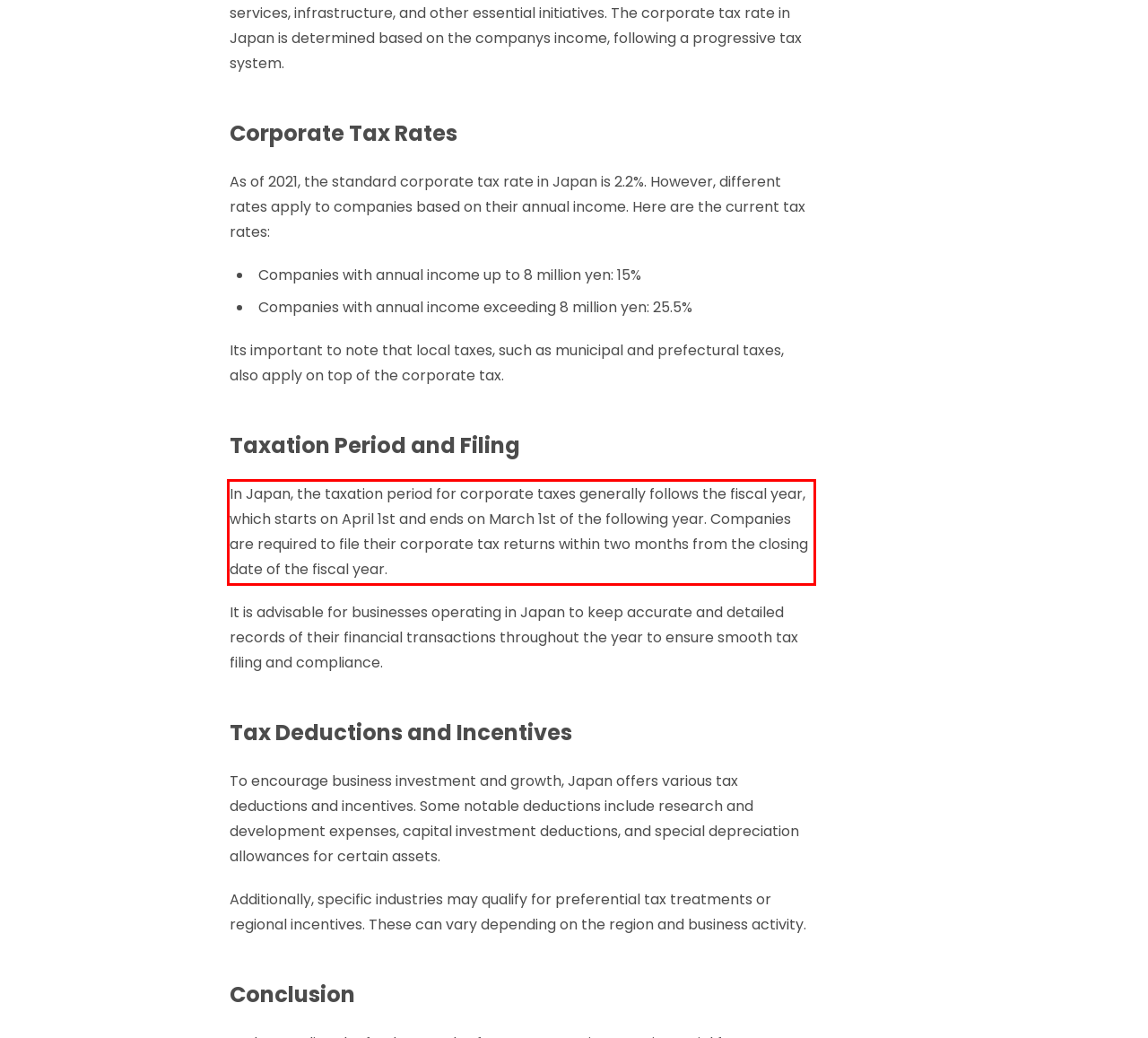Given a screenshot of a webpage, identify the red bounding box and perform OCR to recognize the text within that box.

In Japan, the taxation period for corporate taxes generally follows the fiscal year, which starts on April 1st and ends on March 1st of the following year. Companies are required to file their corporate tax returns within two months from the closing date of the fiscal year.